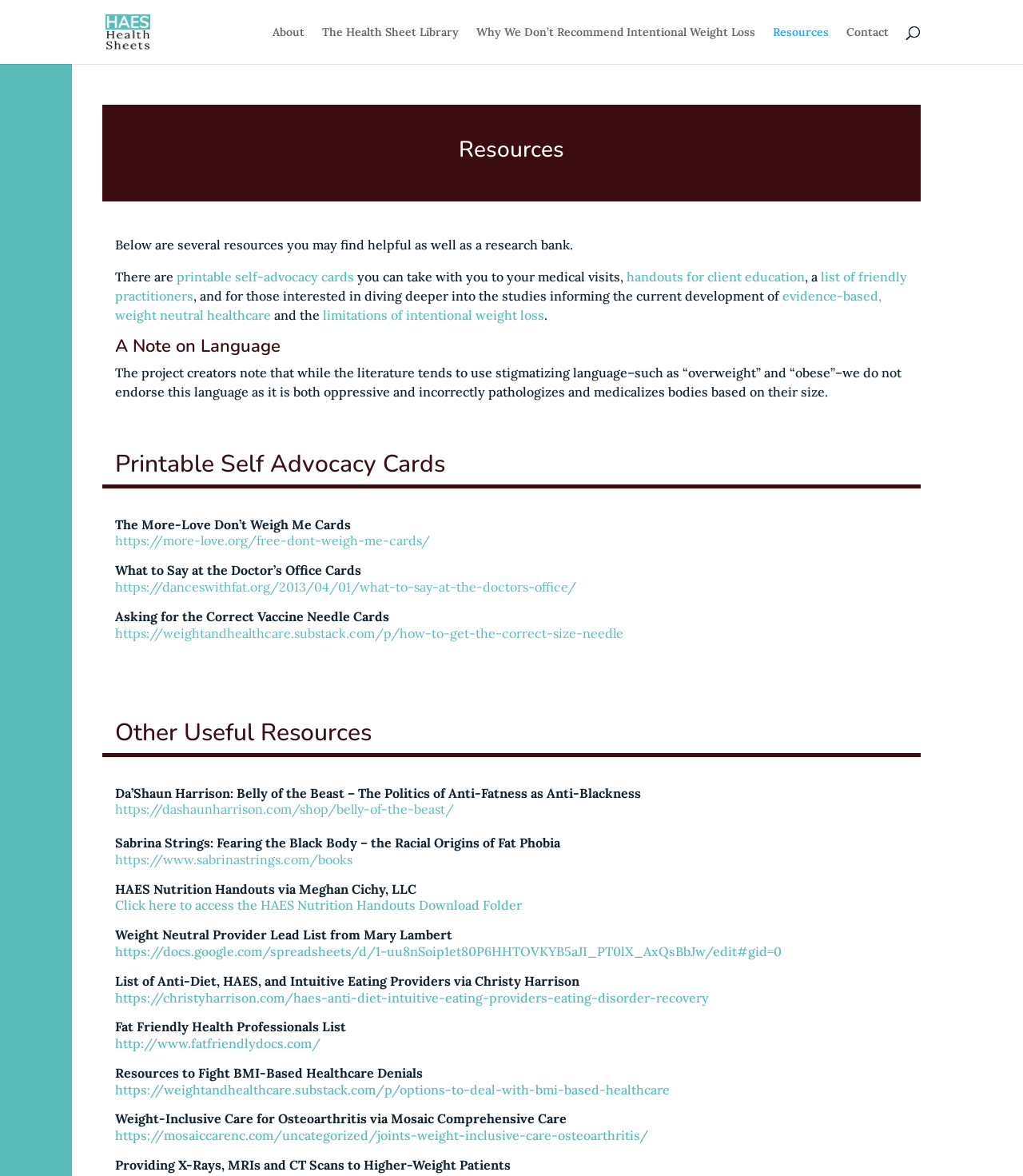What is the main heading displayed on the webpage? Please provide the text.

Printable Self Advocacy Cards